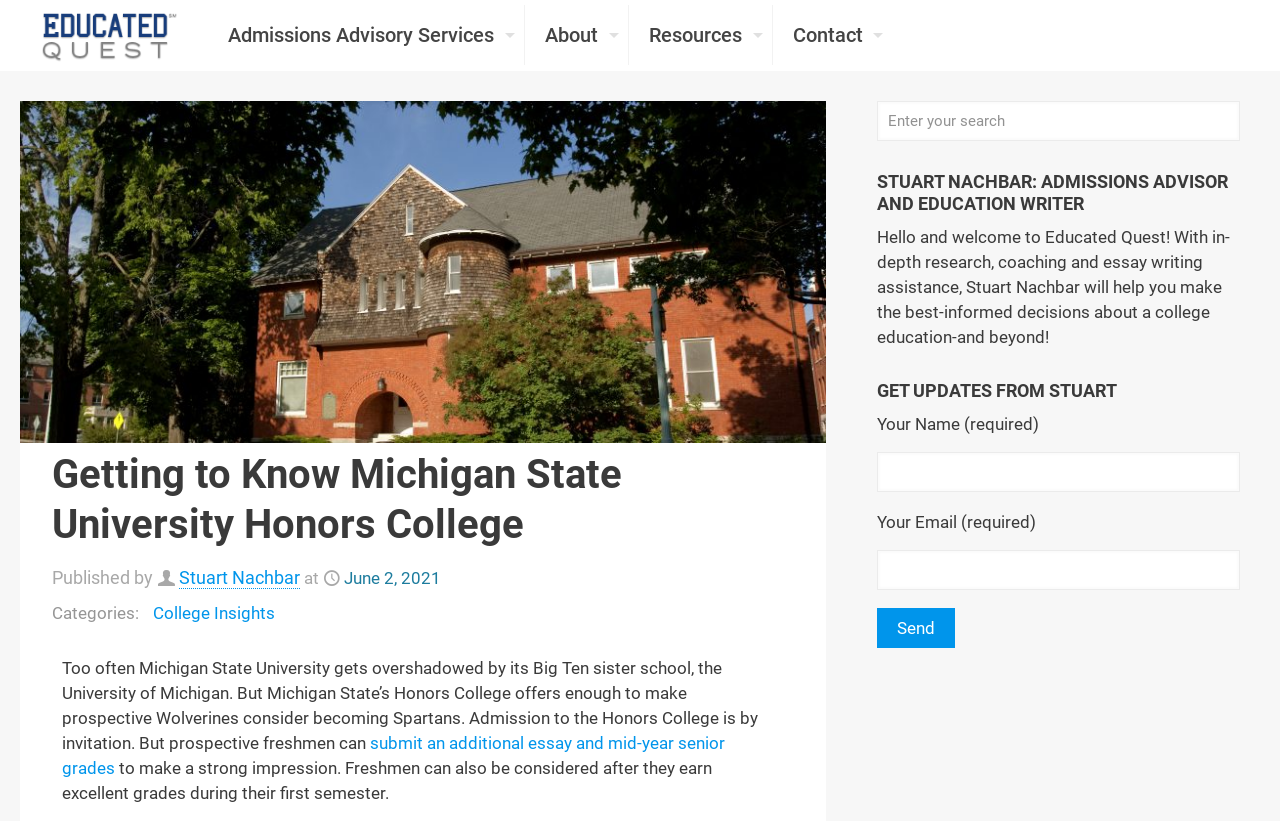What is the principal heading displayed on the webpage?

Getting to Know Michigan State University Honors College